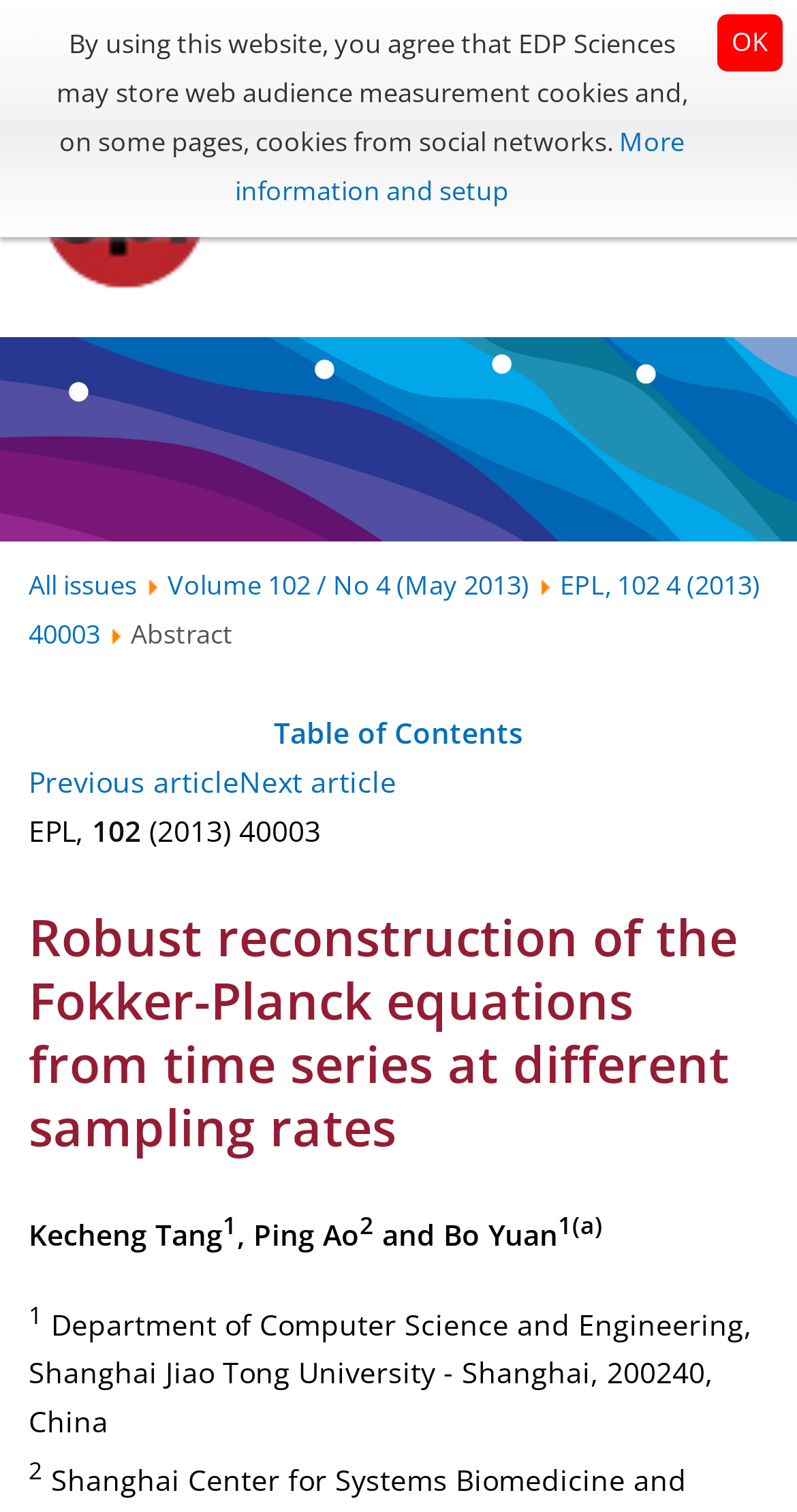What is the volume and issue number of the journal?
Could you answer the question in a detailed manner, providing as much information as possible?

I found a link element with the text 'Volume 102 / No 4 (May 2013)' located on the webpage, with bounding box coordinates [0.21, 0.375, 0.664, 0.399]. This suggests that the volume and issue number of the journal are 102 and 4, respectively.